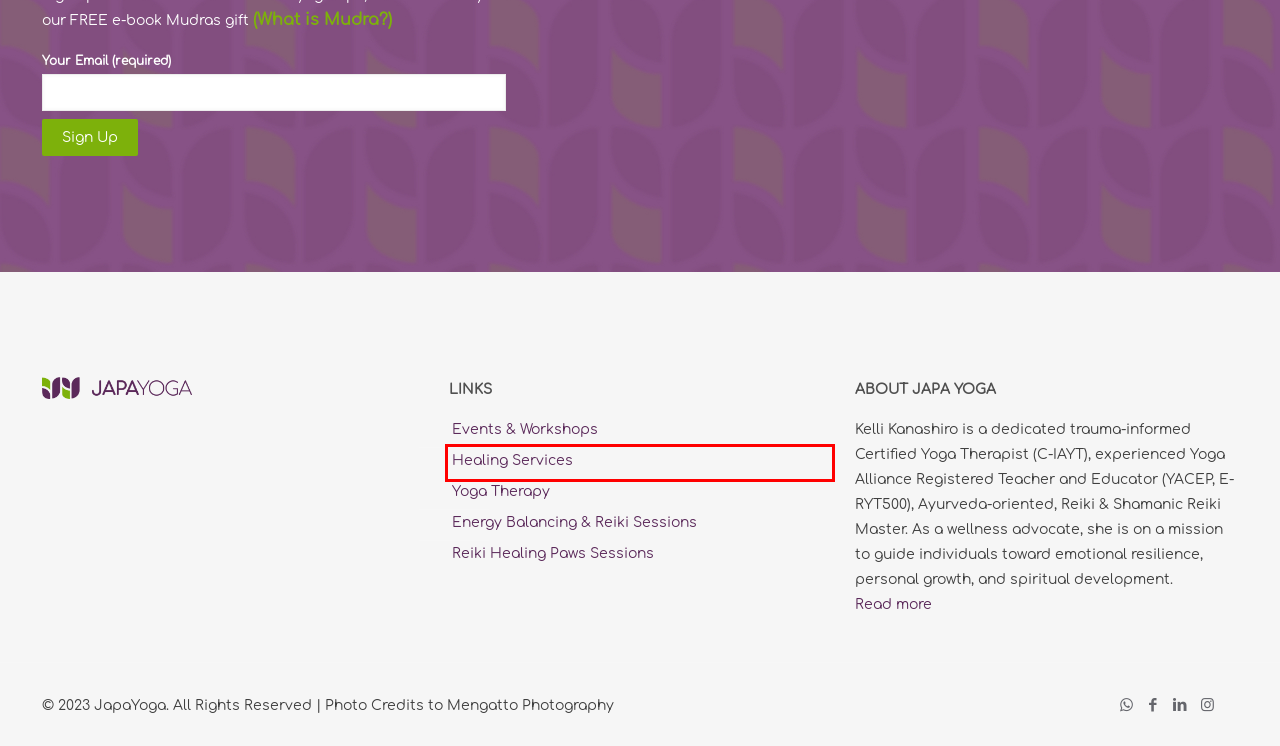Given a webpage screenshot with a UI element marked by a red bounding box, choose the description that best corresponds to the new webpage that will appear after clicking the element. The candidates are:
A. Contact – JapaYoga
B. What is MUDRA? – JapaYoga
C. Yoga Therapy – JapaYoga
D. Reiki Healing Paws Sessions – JapaYoga
E. Book Online
|
Ilumina Mental Health and Spirituality
F. Events & Workshops – JapaYoga
G. Energy Balancing & Reiki Sessions – JapaYoga
H. Japa Collections – JapaYoga

F